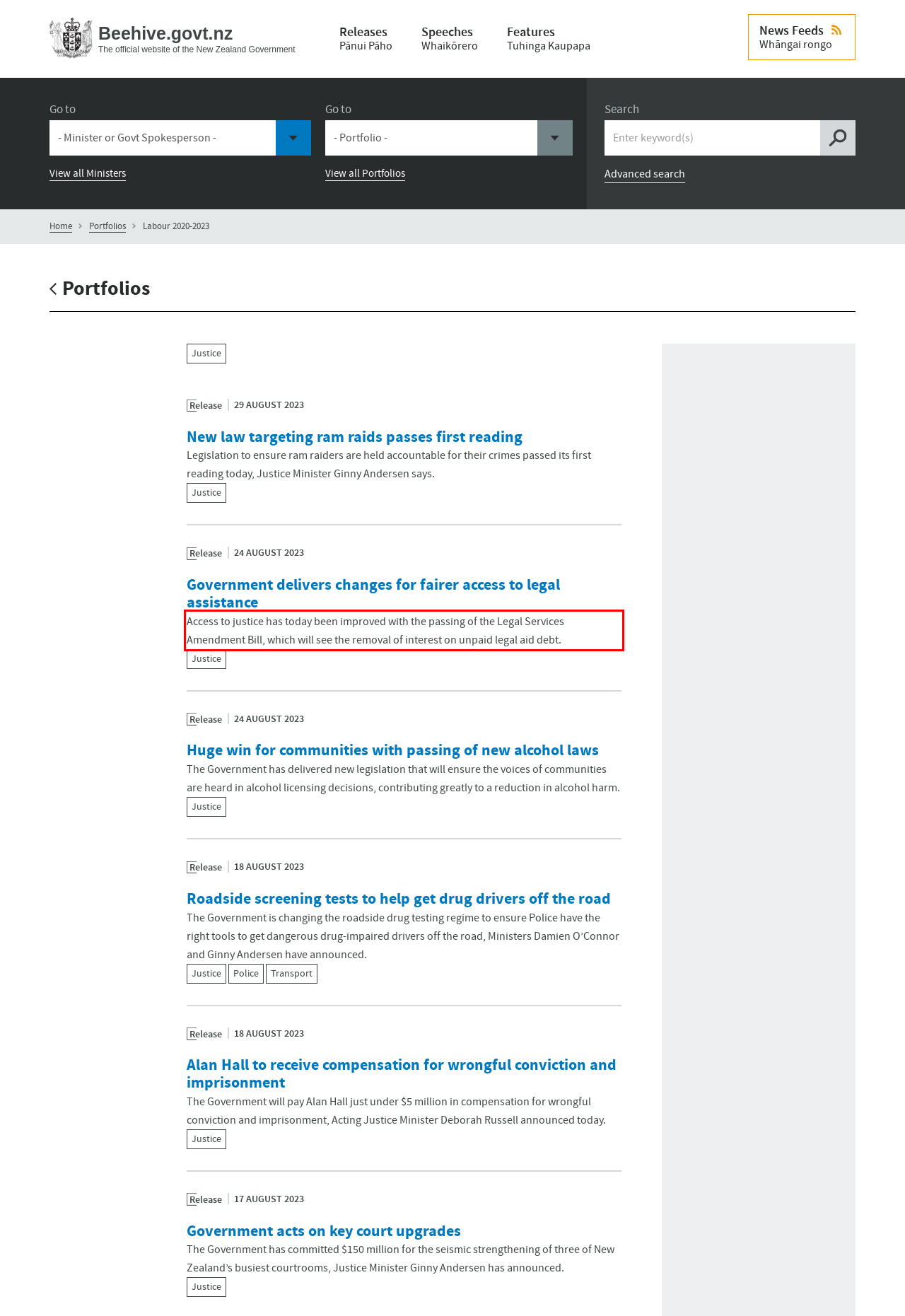Look at the webpage screenshot and recognize the text inside the red bounding box.

Access to justice has today been improved with the passing of the Legal Services Amendment Bill, which will see the removal of interest on unpaid legal aid debt.